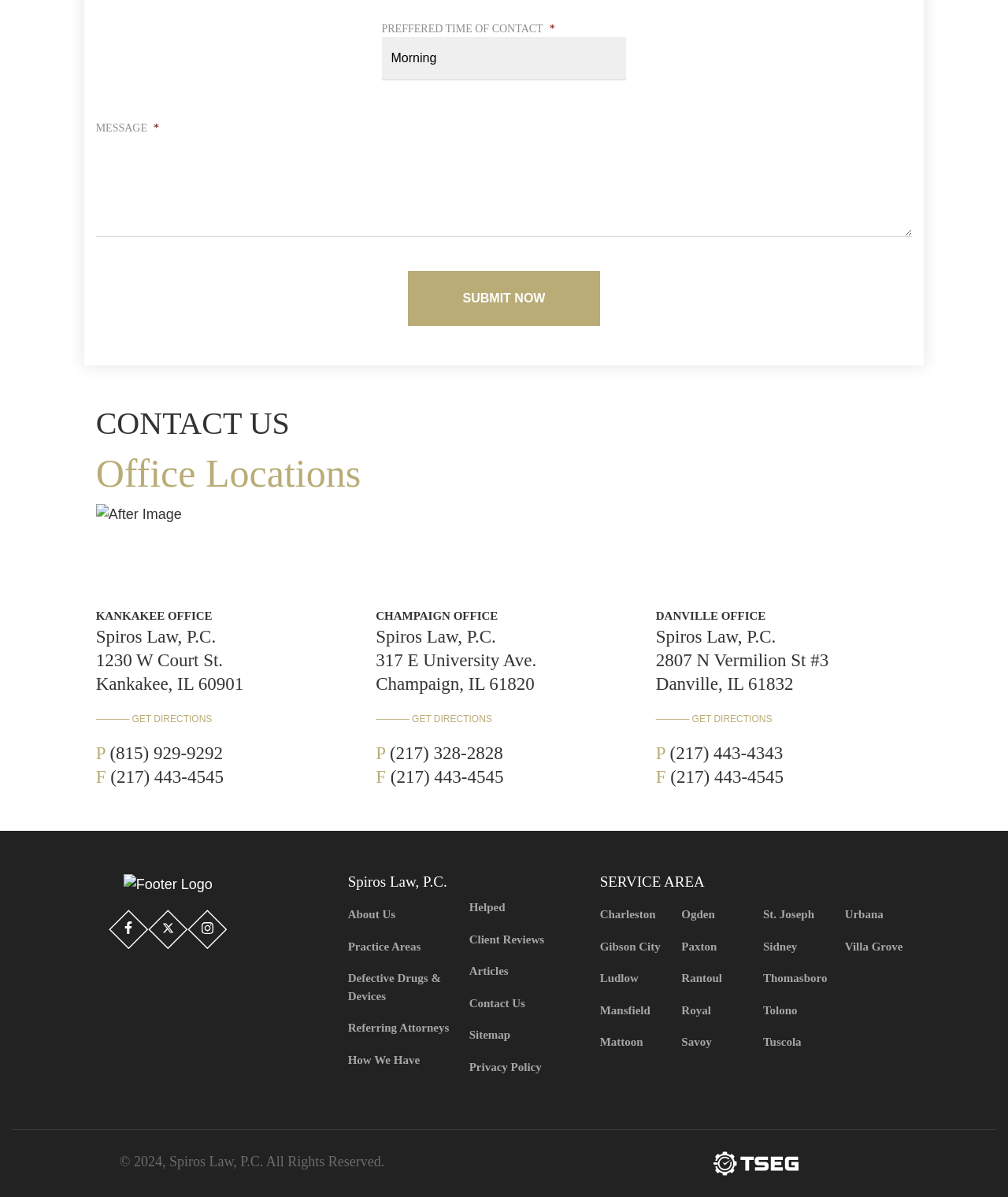How many office locations are listed on the page?
Using the image as a reference, answer the question in detail.

I found three office locations listed on the page: Kankakee Office, Champaign Office, and Danville Office, each with its own address, phone number, and 'Get Directions' link.